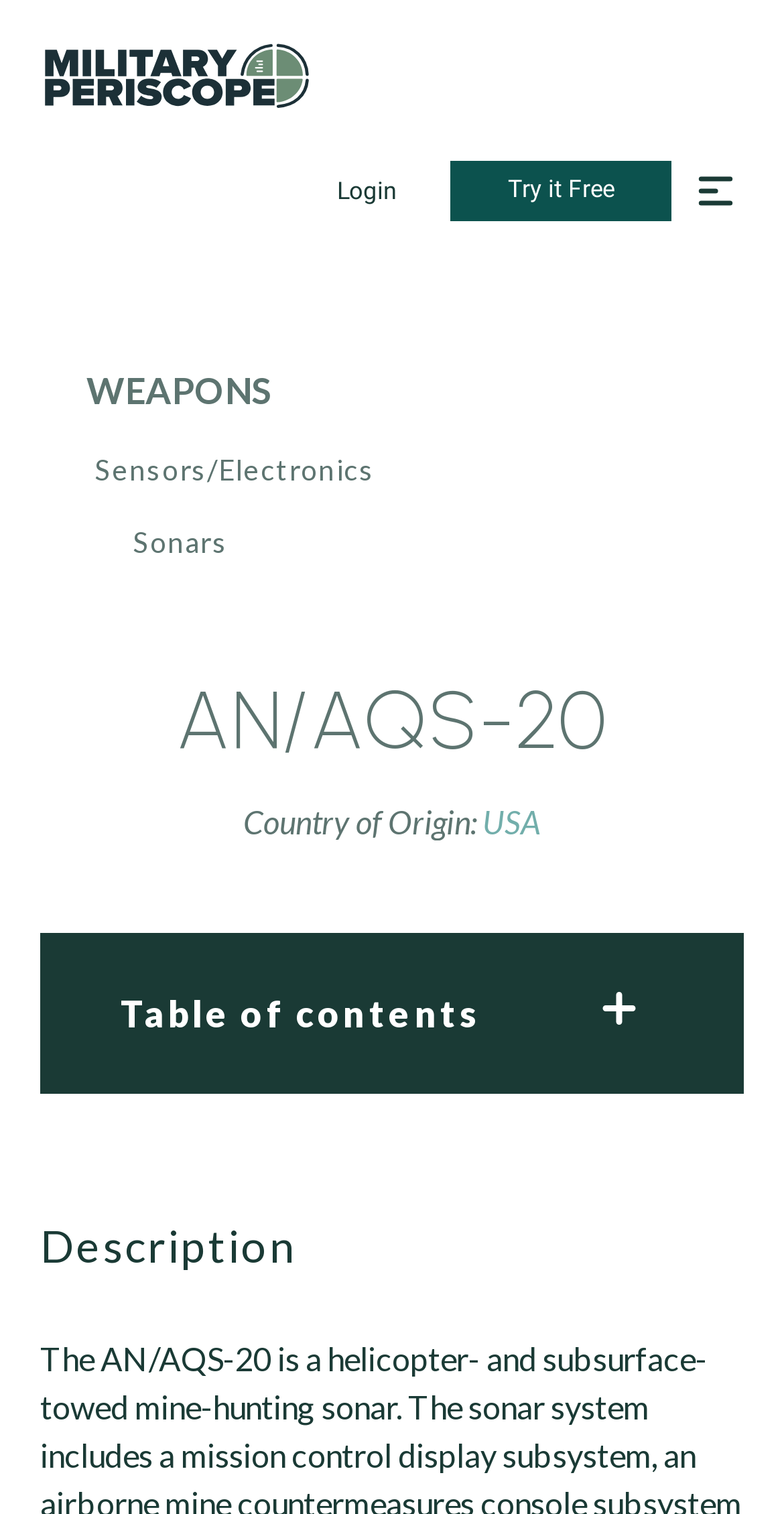Answer this question in one word or a short phrase: What category does the AN/AQS-20 belong to?

Sonars